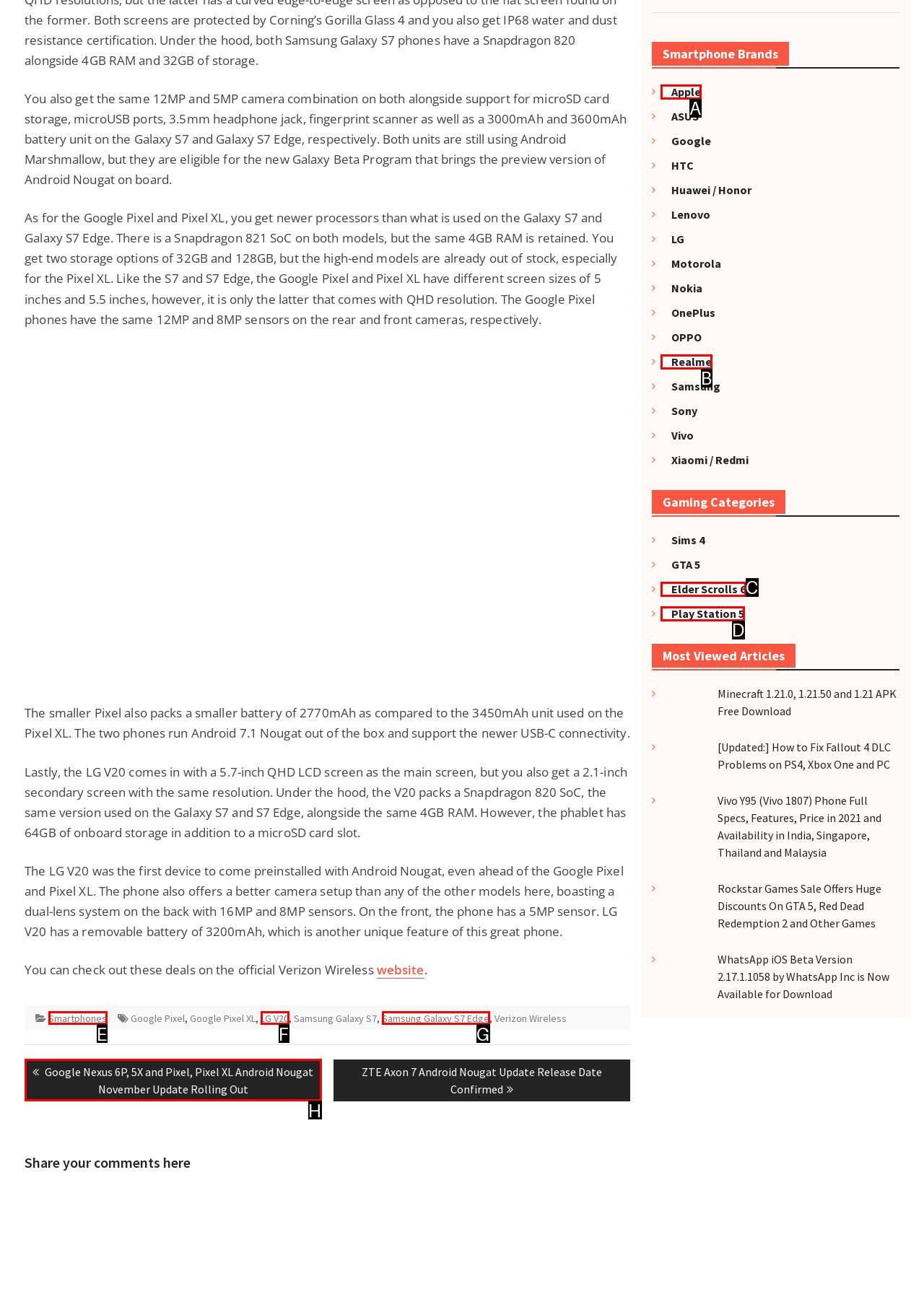To perform the task "Check out the 'Smartphones' category", which UI element's letter should you select? Provide the letter directly.

E